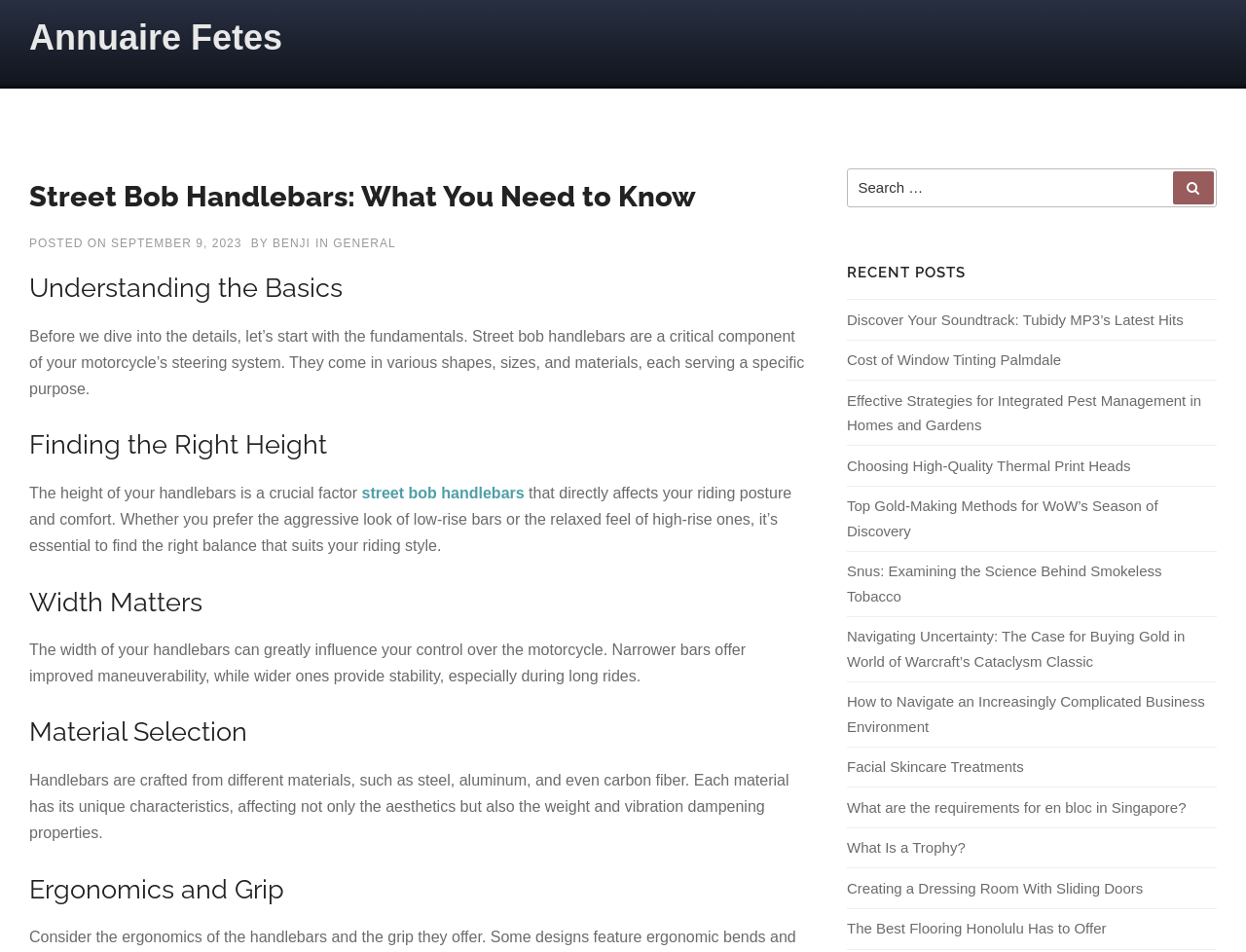What is the main topic of this webpage?
Look at the screenshot and give a one-word or phrase answer.

Street Bob Handlebars